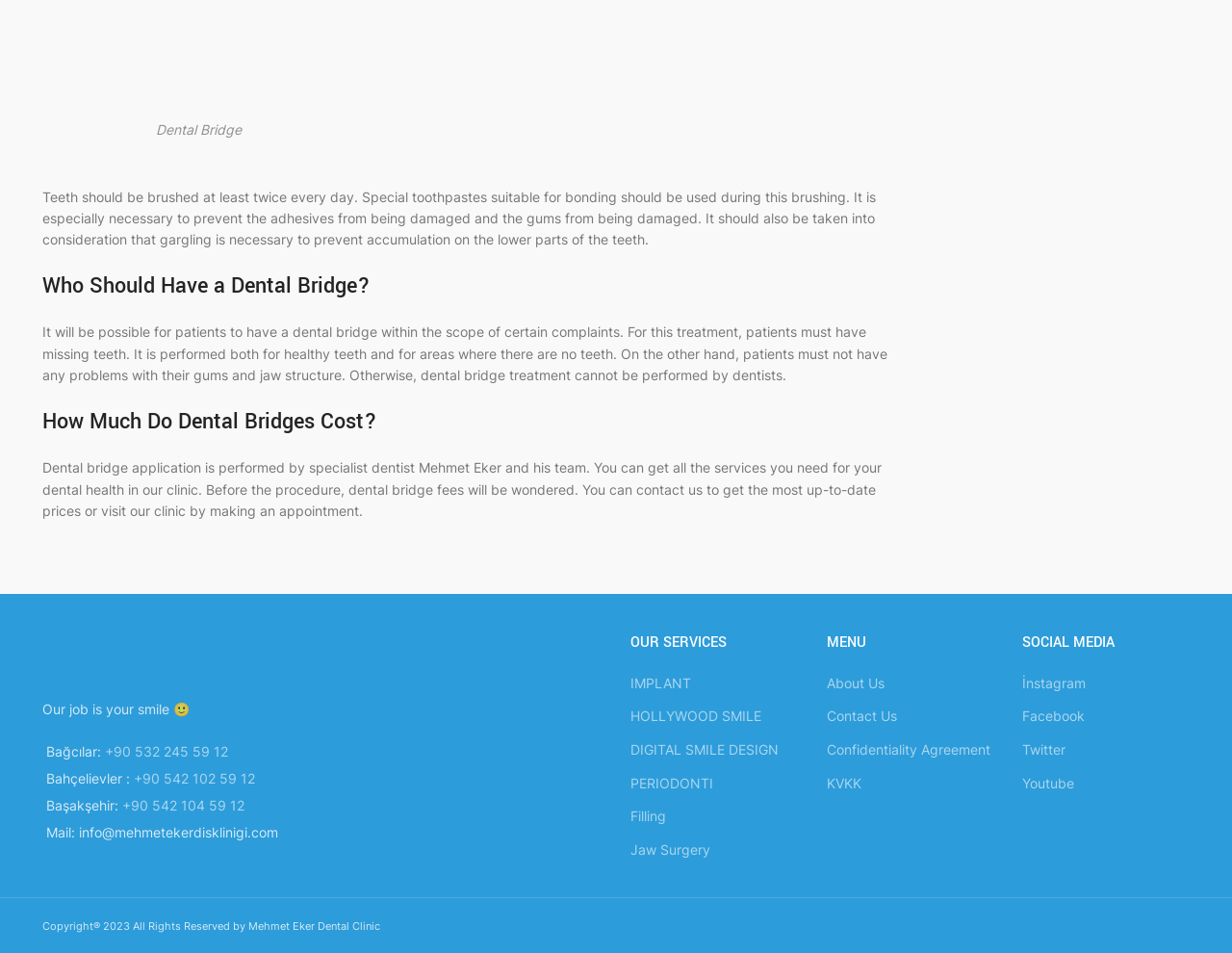Please identify the bounding box coordinates of the area that needs to be clicked to follow this instruction: "Call the phone number +90 532 245 59 12".

[0.085, 0.78, 0.185, 0.797]